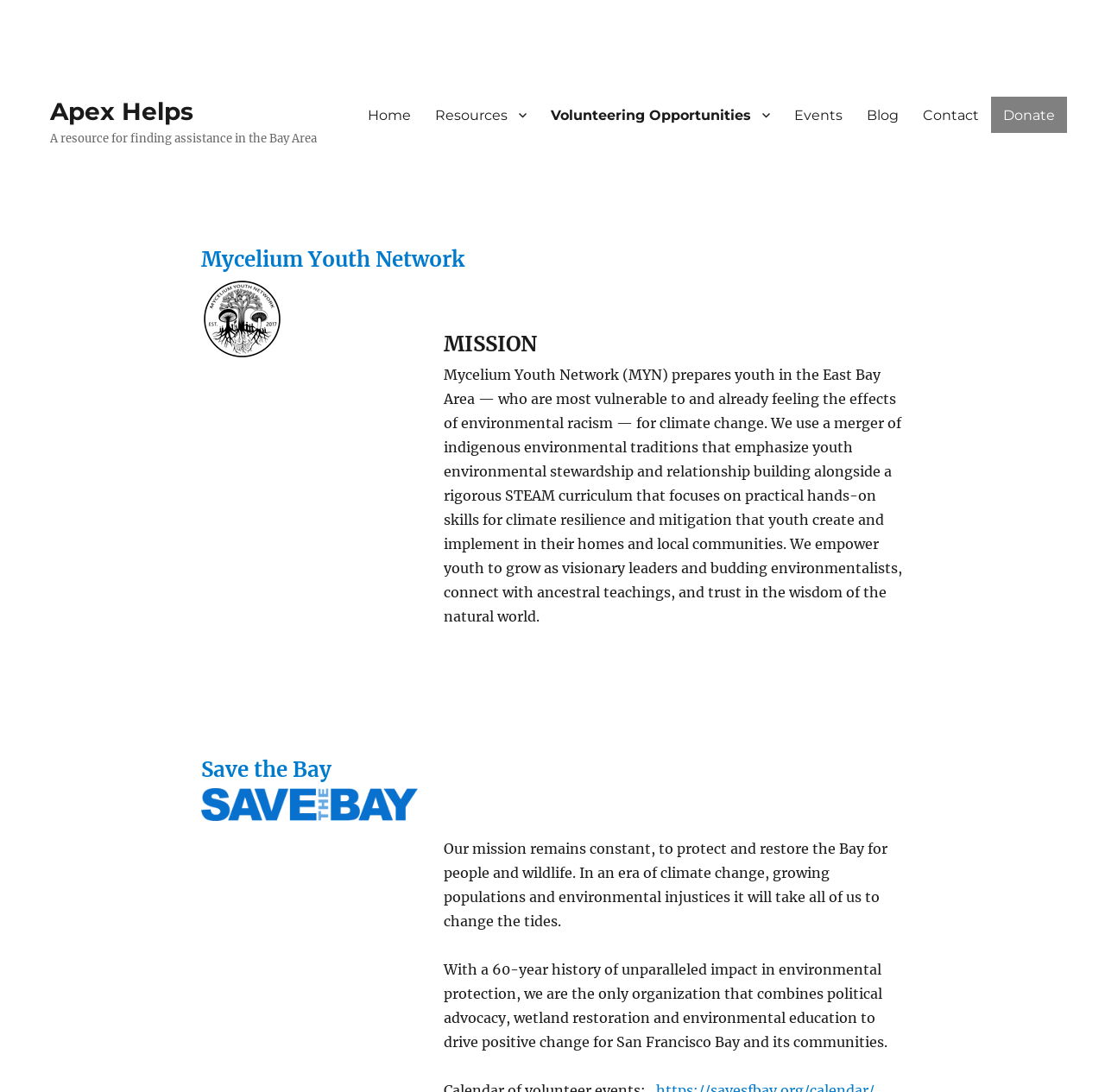Detail the various sections and features present on the webpage.

The webpage is titled "Resource Search – Apex Helps" and appears to be a resource directory for finding assistance in the Bay Area. At the top left, there is a link to "Apex Helps" and a brief description of the resource. 

To the right of the title, there is a primary navigation menu with links to "Home", "Resources", "Volunteering Opportunities", "Events", "Blog", "Contact", and "Donate". 

Below the navigation menu, there is a main content area with two sections. The first section is about "Mycelium Youth Network", which includes a link to the organization, an image, and a description of their mission to prepare youth in the East Bay Area for climate change. 

The second section is about "Save the Bay", which also includes a link to the organization, an image, and a description of their mission to protect and restore the Bay for people and wildlife. 

At the bottom of the page, there is a footer area with no notable content.